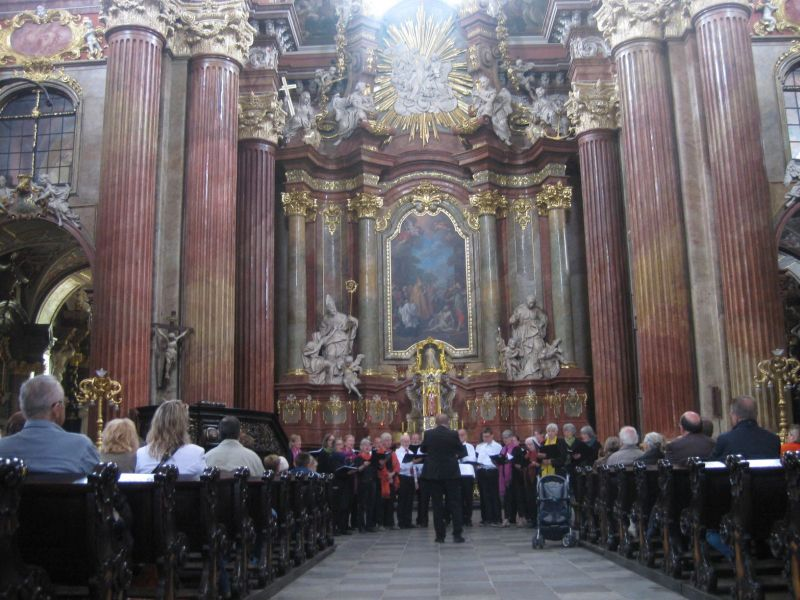What is the shape of the choir's formation?
With the help of the image, please provide a detailed response to the question.

The caption states that the choir 'stands in a semi-circle as they sing', indicating the shape of their formation.